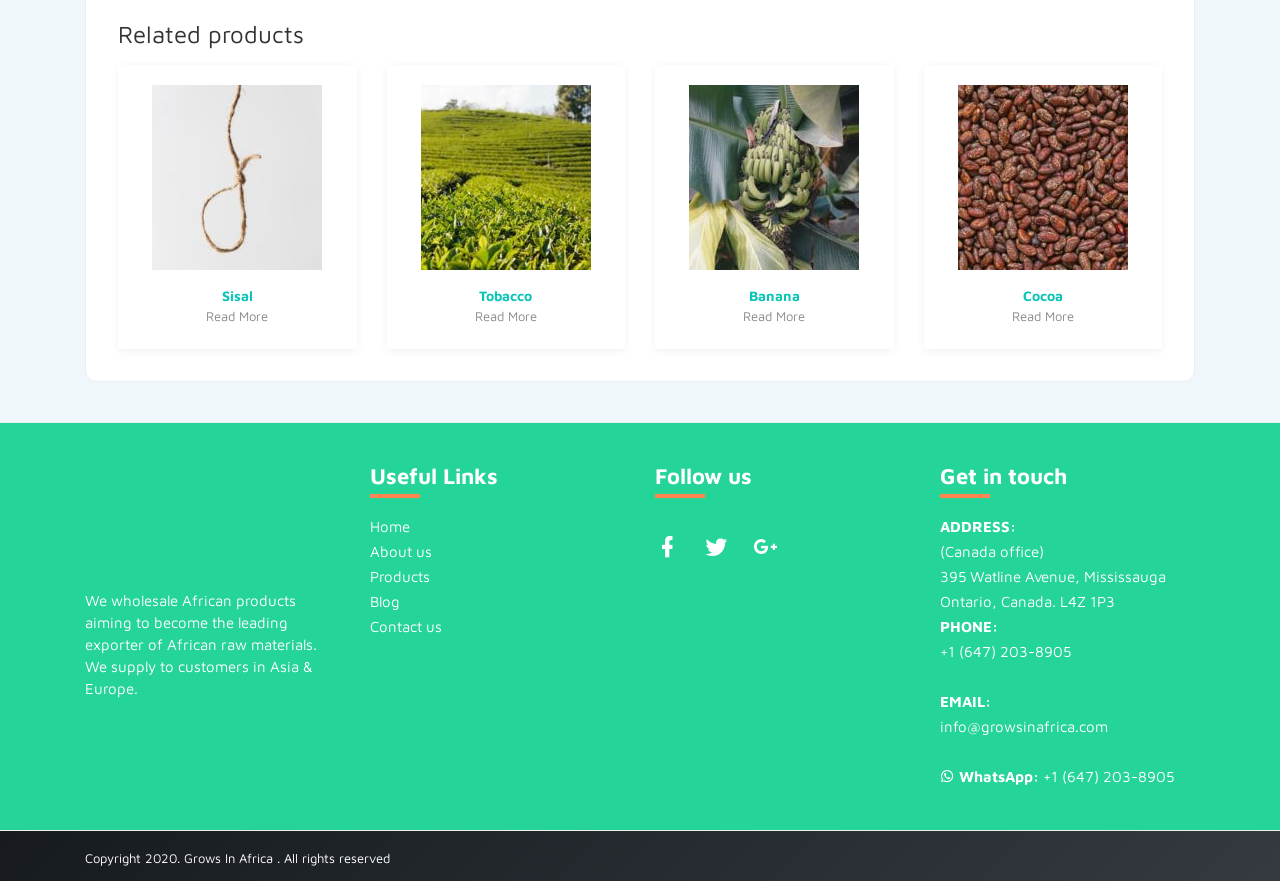Please pinpoint the bounding box coordinates for the region I should click to adhere to this instruction: "View 'About us'".

[0.289, 0.616, 0.338, 0.635]